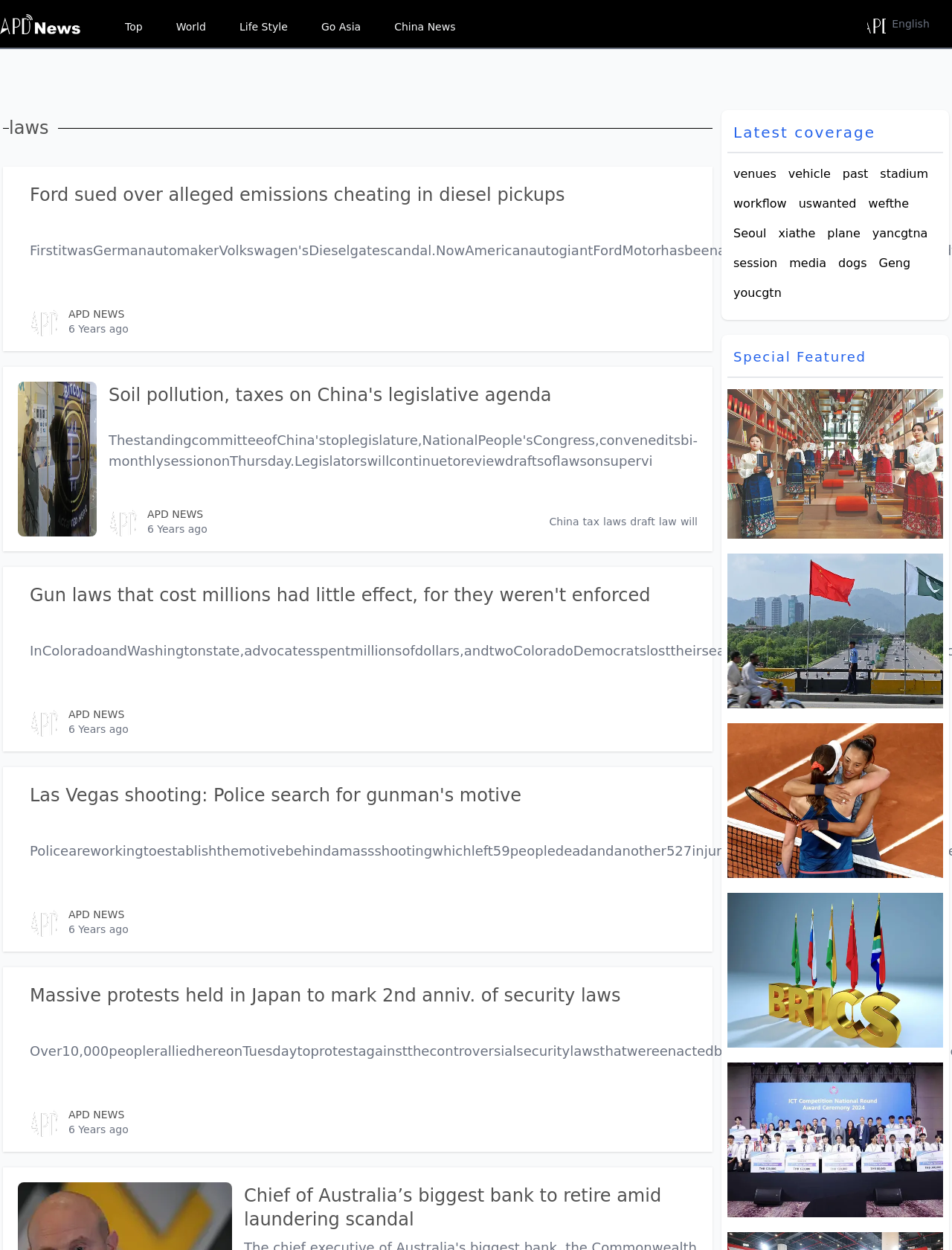Please identify the bounding box coordinates of the region to click in order to complete the given instruction: "Switch to 'English' language". The coordinates should be four float numbers between 0 and 1, i.e., [left, top, right, bottom].

[0.888, 0.007, 1.0, 0.031]